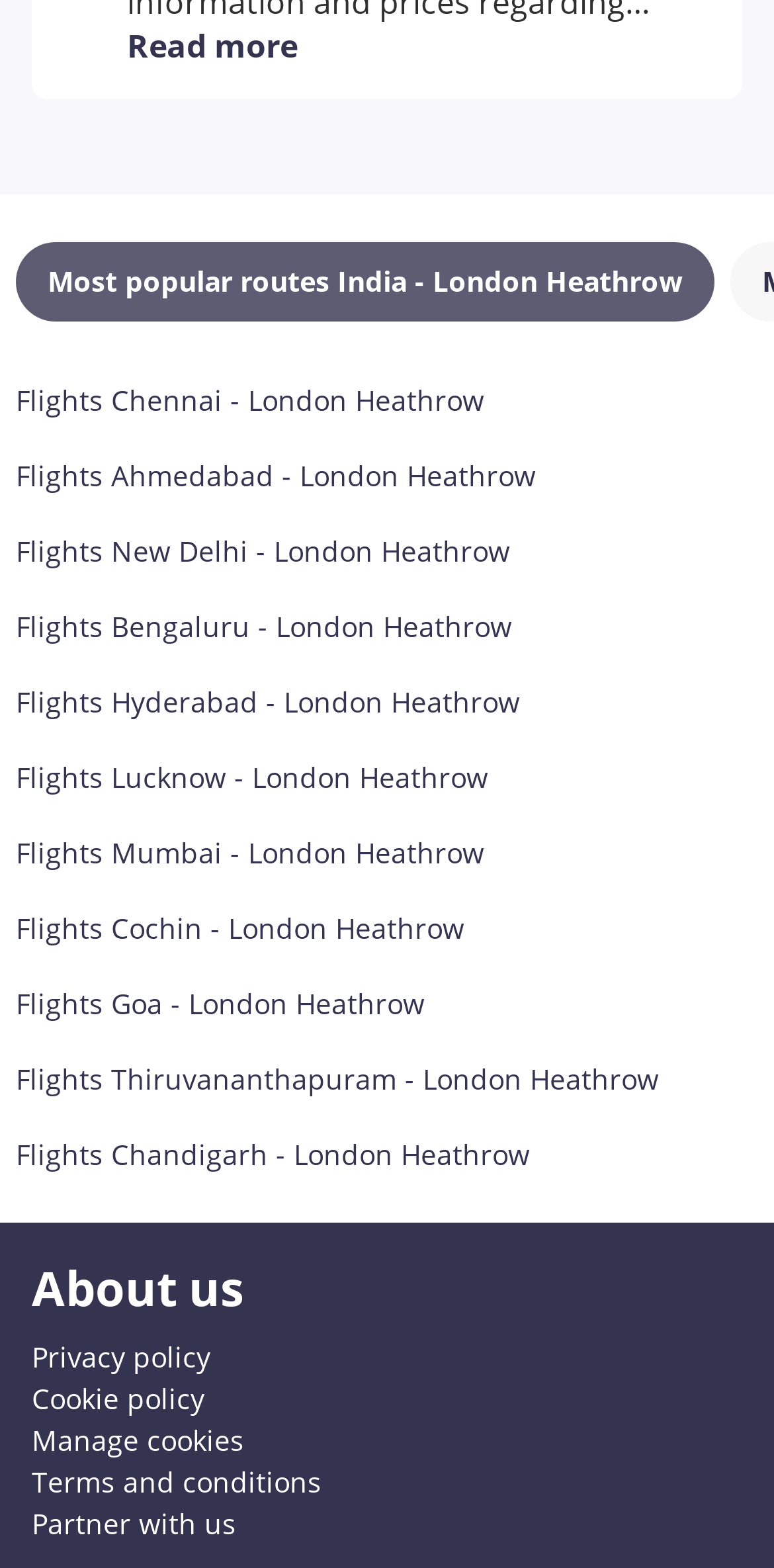Show the bounding box coordinates of the region that should be clicked to follow the instruction: "Read more about terms and conditions."

[0.164, 0.293, 0.592, 0.32]